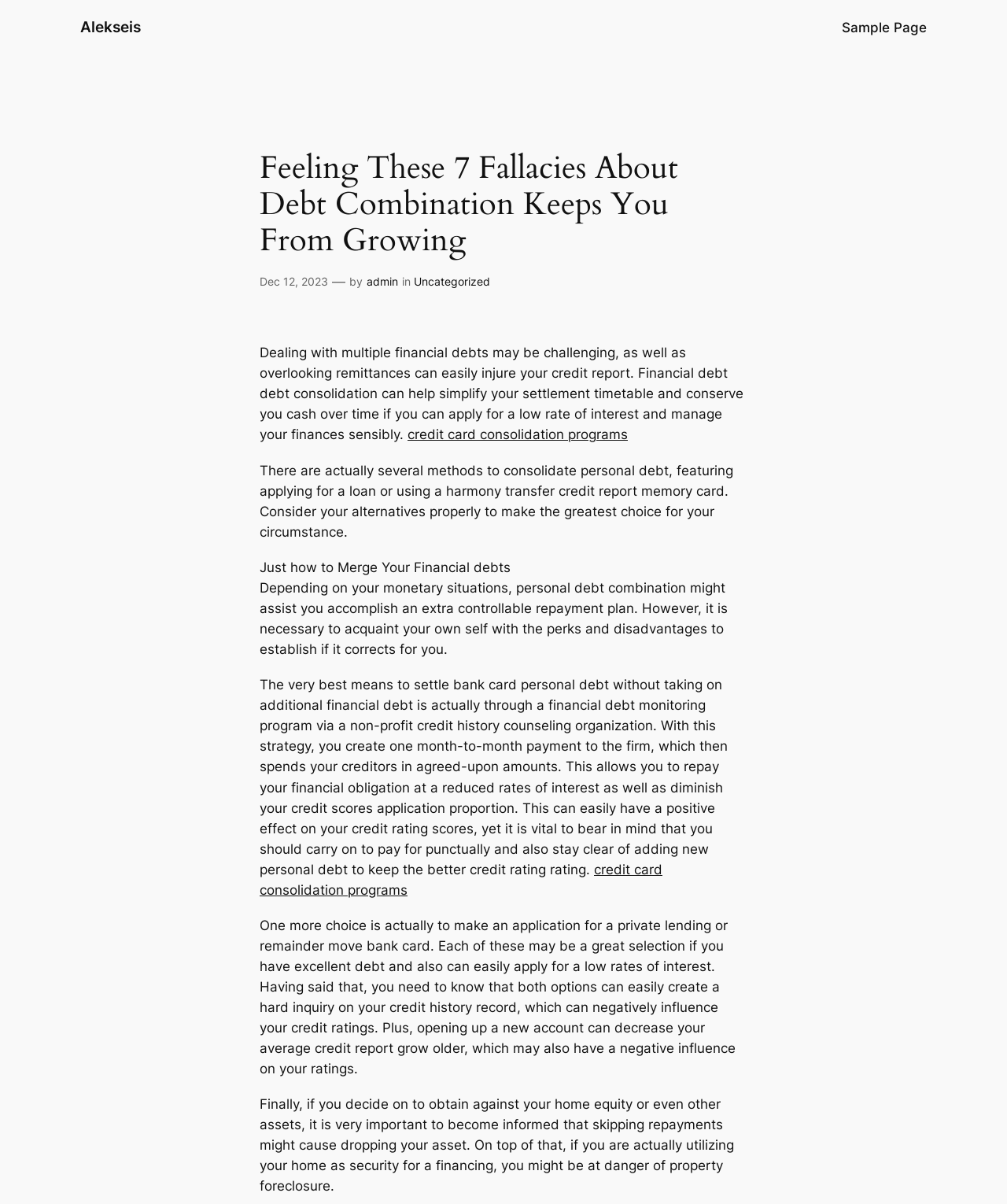Find and provide the bounding box coordinates for the UI element described here: "Uncategorized". The coordinates should be given as four float numbers between 0 and 1: [left, top, right, bottom].

[0.411, 0.228, 0.487, 0.239]